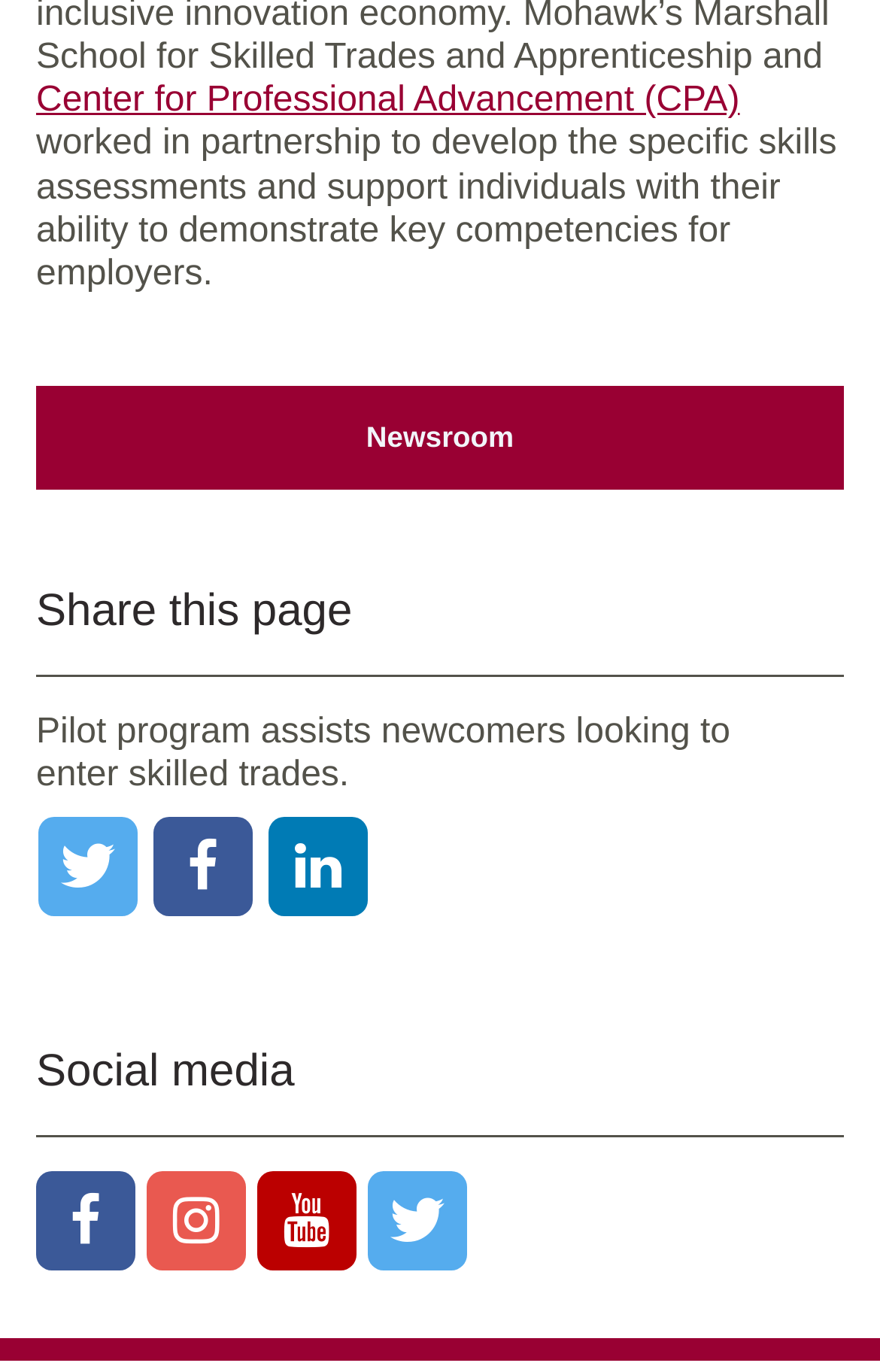Identify the bounding box coordinates for the element you need to click to achieve the following task: "Go to the Newsroom". The coordinates must be four float values ranging from 0 to 1, formatted as [left, top, right, bottom].

[0.041, 0.281, 0.959, 0.356]